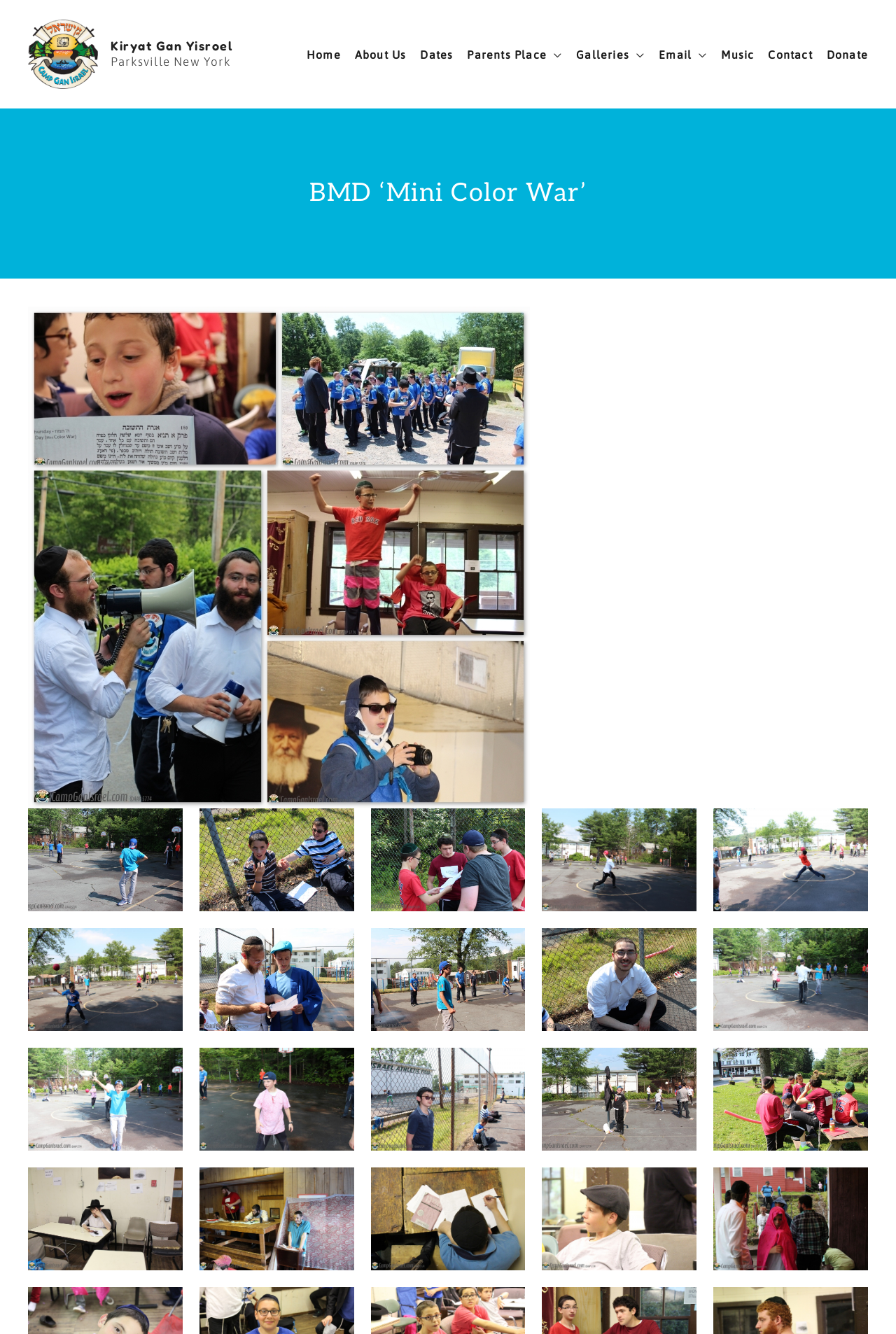Specify the bounding box coordinates of the region I need to click to perform the following instruction: "Explore the 'Galleries'". The coordinates must be four float numbers in the range of 0 to 1, i.e., [left, top, right, bottom].

[0.627, 0.037, 0.72, 0.045]